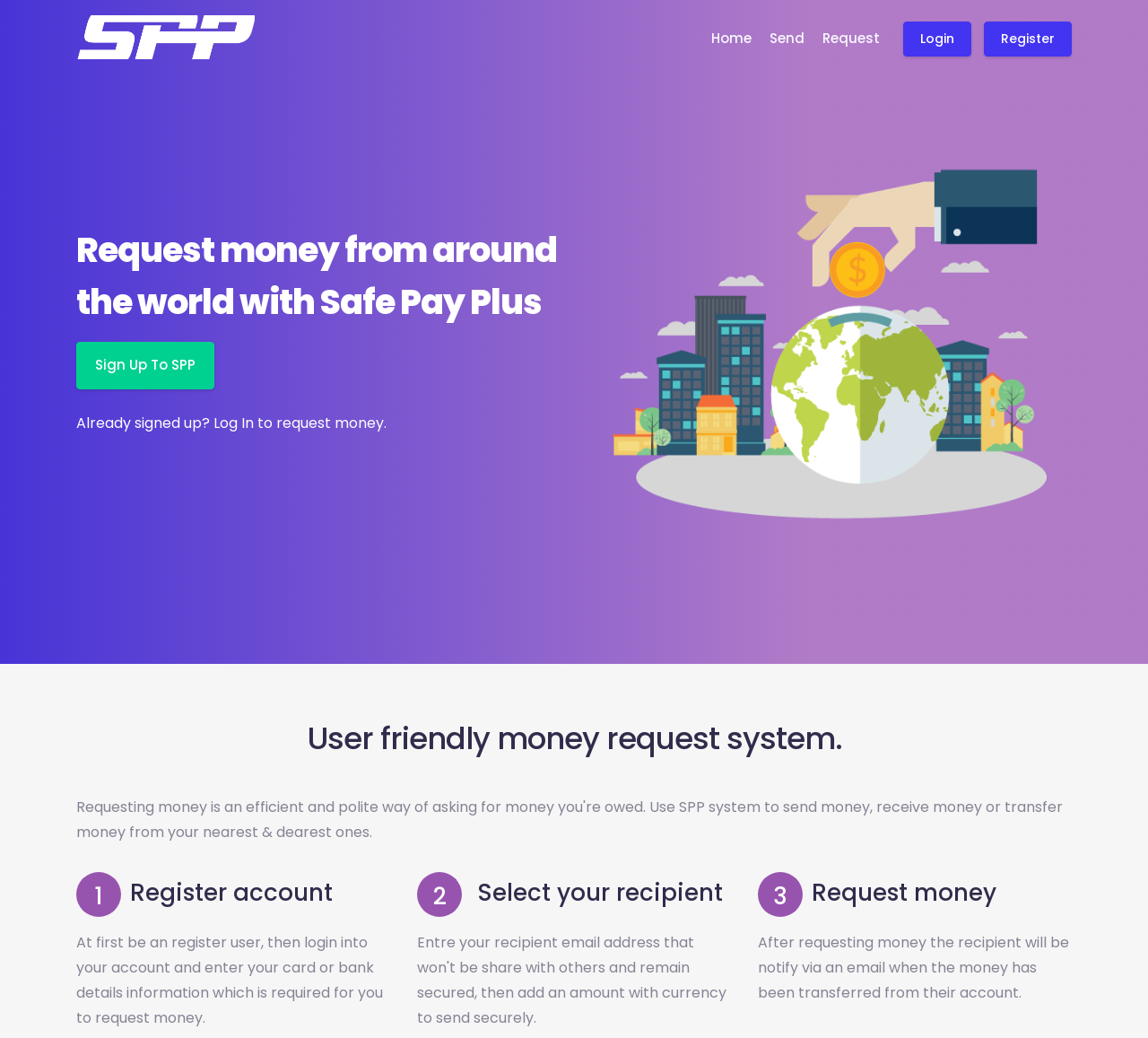Show the bounding box coordinates for the element that needs to be clicked to execute the following instruction: "Go to Home". Provide the coordinates in the form of four float numbers between 0 and 1, i.e., [left, top, right, bottom].

[0.612, 0.017, 0.662, 0.057]